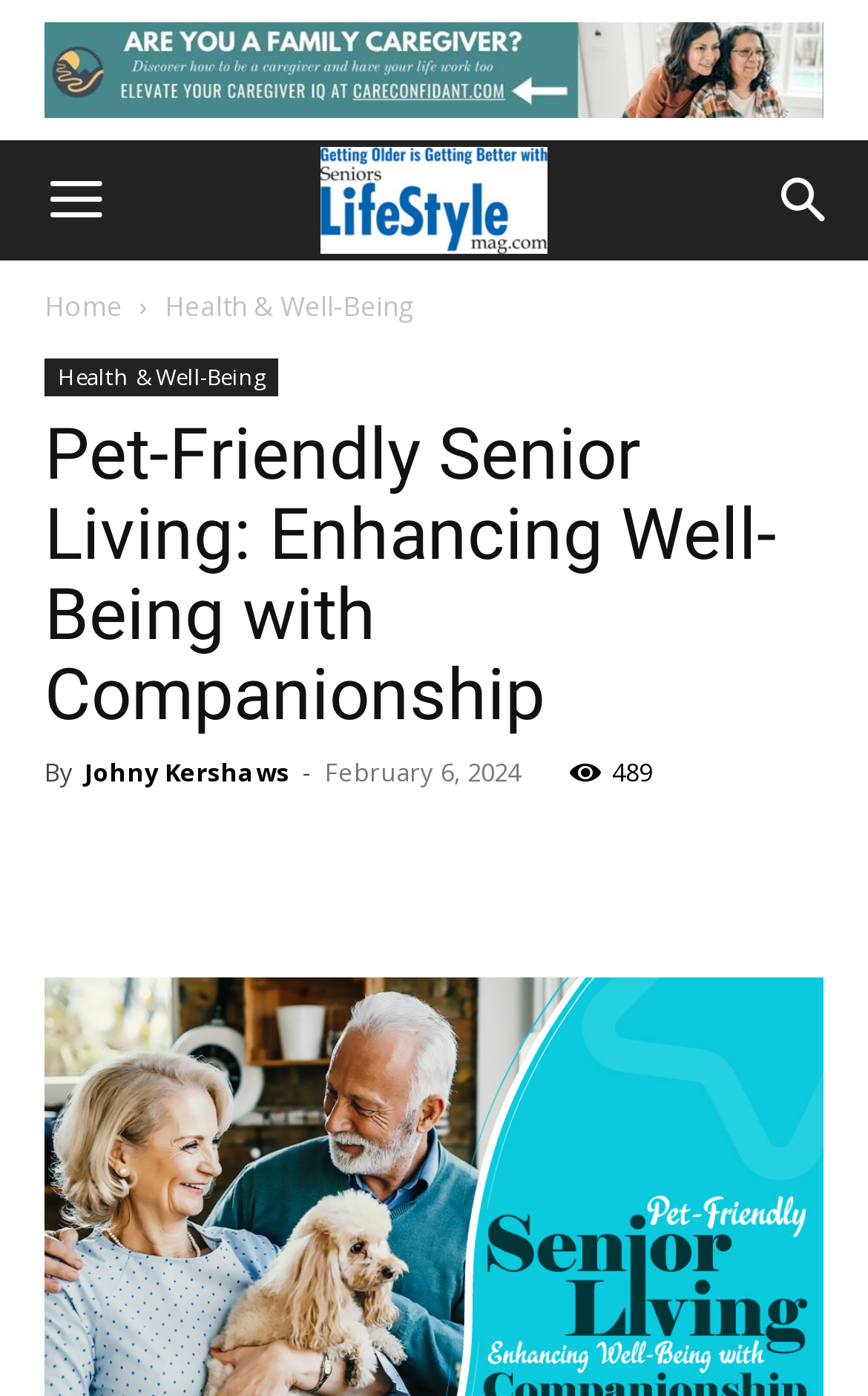Please identify the bounding box coordinates of the element I need to click to follow this instruction: "Quote the post".

None